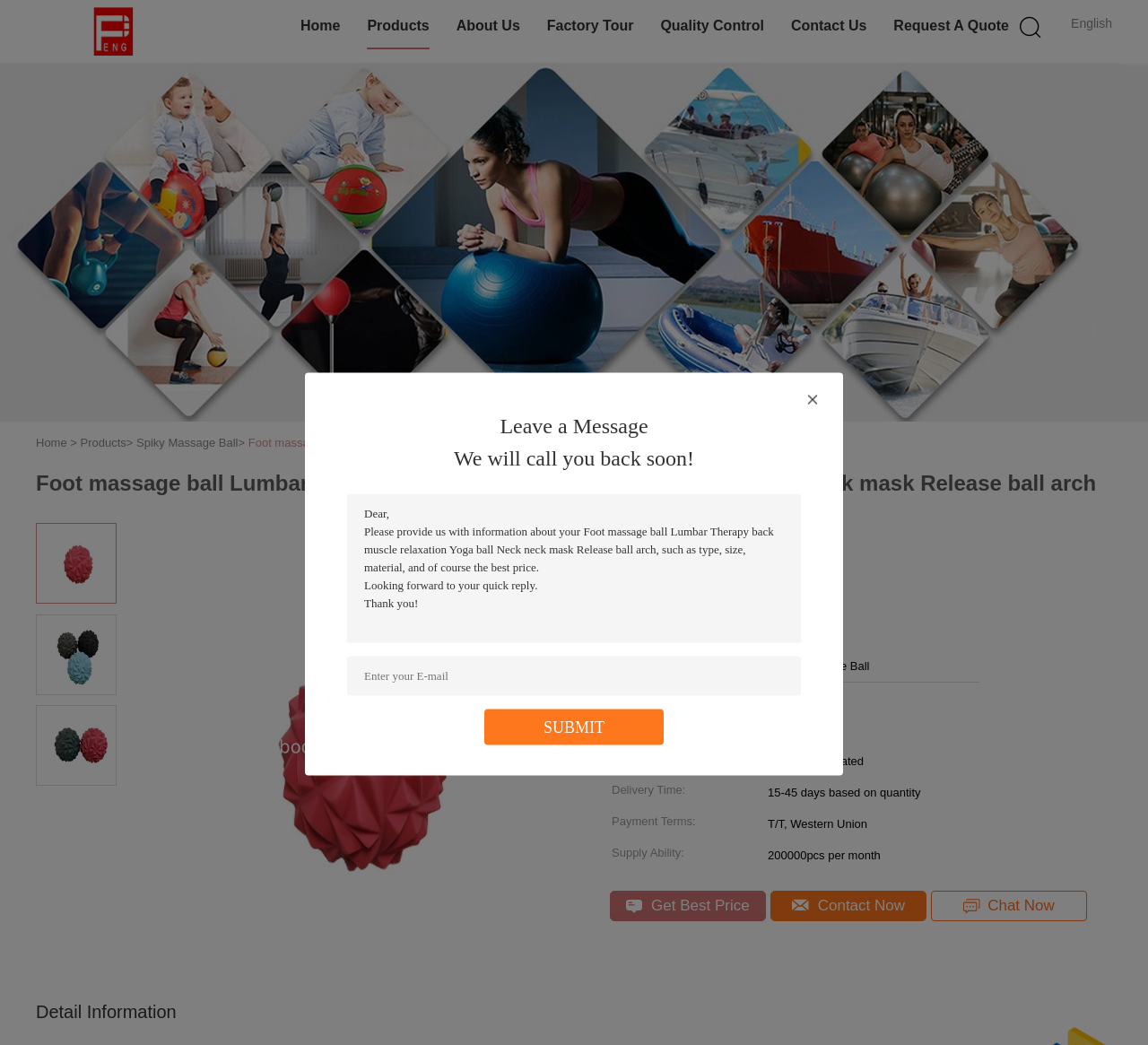Using the information in the image, could you please answer the following question in detail:
What is the product name?

Based on the webpage, the product name is 'Foot massage ball Lumbar Therapy back muscle relaxation Yoga ball Neck neck mask Release ball arch', which is mentioned in the heading and multiple links on the page.